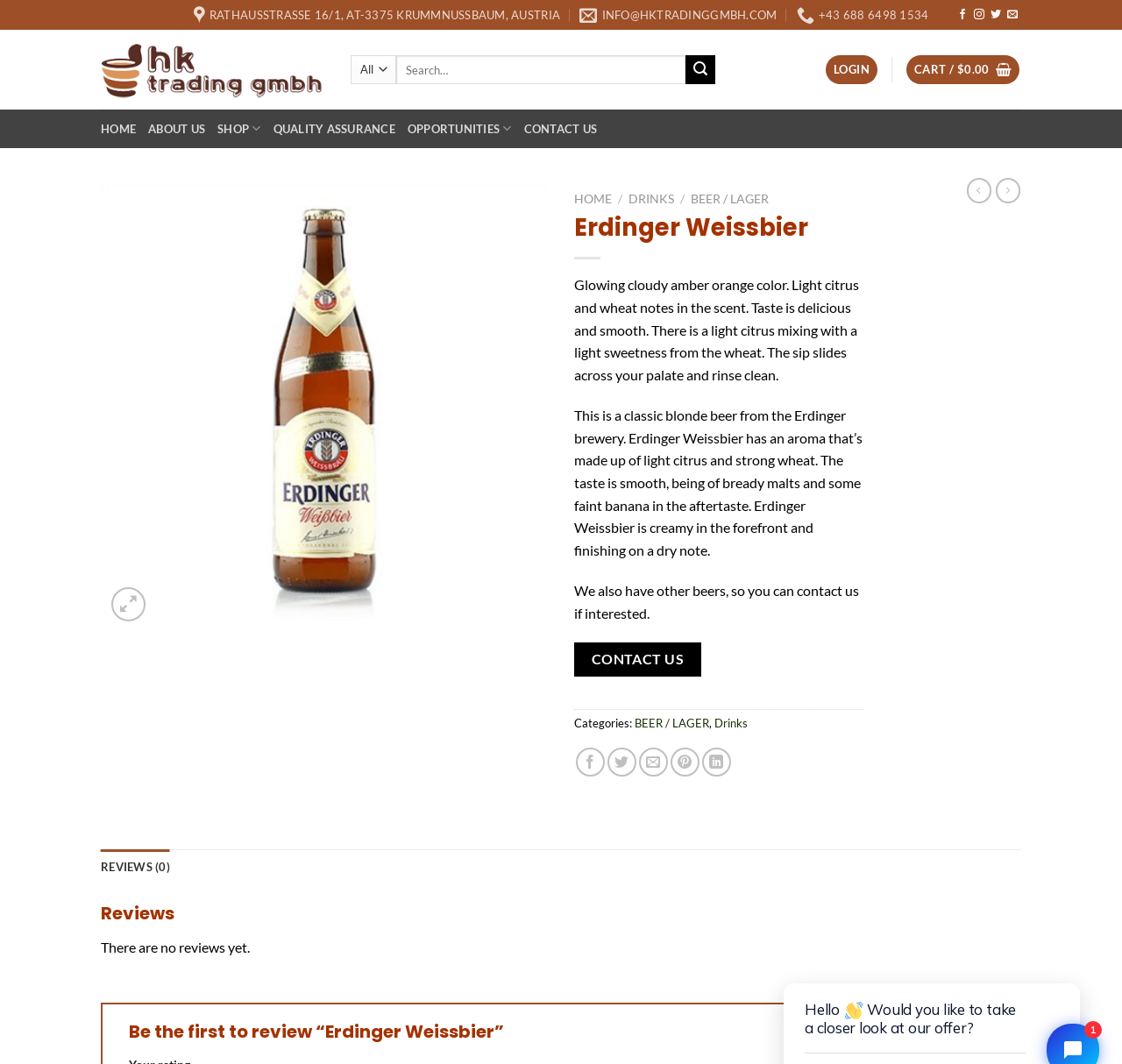Determine the coordinates of the bounding box that should be clicked to complete the instruction: "Contact us for more information". The coordinates should be represented by four float numbers between 0 and 1: [left, top, right, bottom].

[0.512, 0.604, 0.625, 0.636]